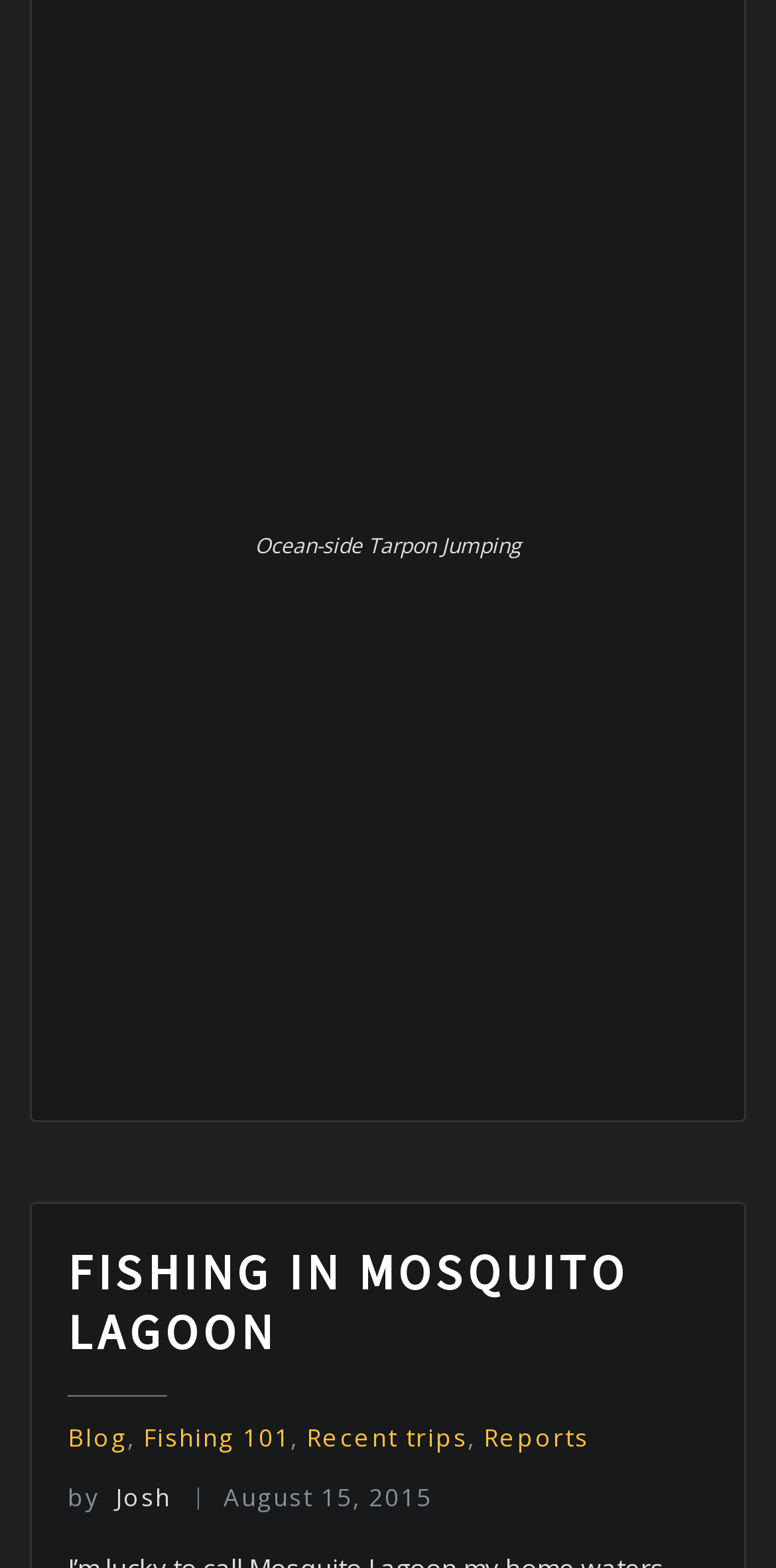Give a one-word or phrase response to the following question: What is the topic of the fishing trip?

Tarpon